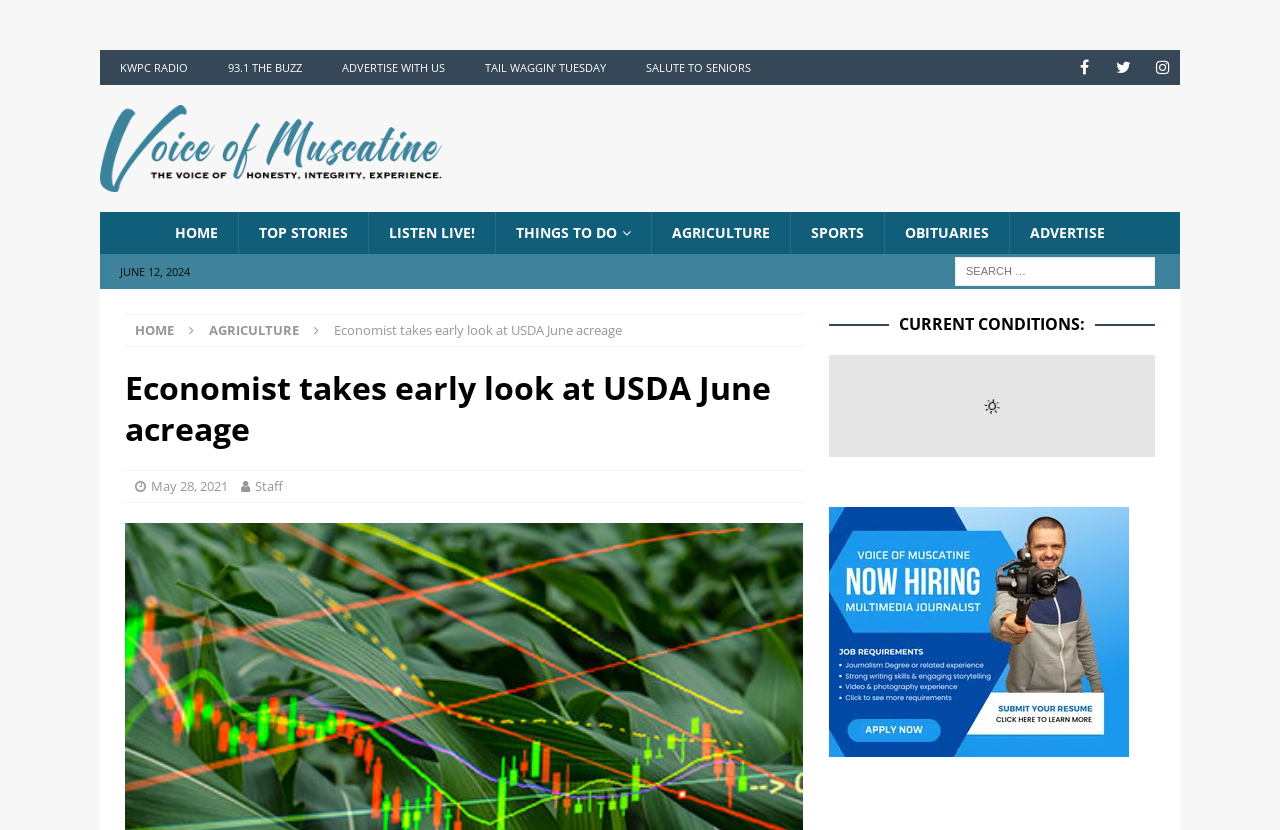Find the bounding box coordinates of the element to click in order to complete the given instruction: "Search for something."

[0.746, 0.31, 0.902, 0.345]